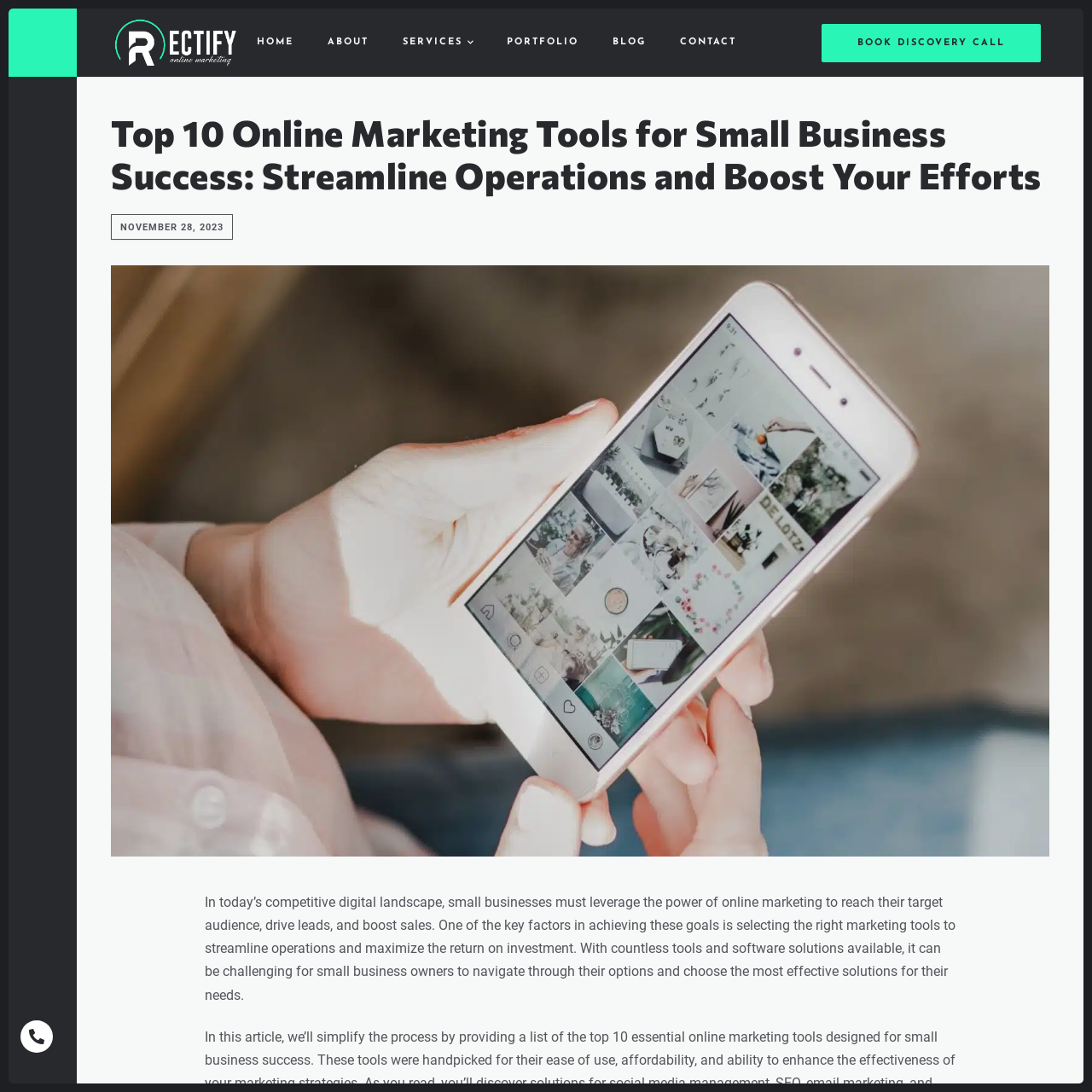Write an extensive caption that covers every aspect of the webpage.

The webpage is about online marketing tools for small and medium-sized businesses. At the top left, there is a link "Rectify Online Marketing" with an accompanying image, and another identical link with a different image is located to its right. 

A navigation menu is situated at the top center, consisting of links to "HOME", "ABOUT", "SERVICES", "PORTFOLIO", "BLOG", and "CONTACT". 

On the top right, there is a prominent call-to-action link "BOOK DISCOVERY CALL" and a smaller icon link. 

Below the navigation menu, a heading "Top 10 Online Marketing Tools for Small Business Success: Streamline Operations and Boost Your Efforts" is displayed, followed by a date "NOVEMBER 28, 2023". 

Underneath, there is a link with the same title as the heading, accompanied by an image. This link takes up most of the page's width. 

The main content of the webpage is a paragraph of text that discusses the importance of online marketing for small businesses and the challenge of selecting the right marketing tools.